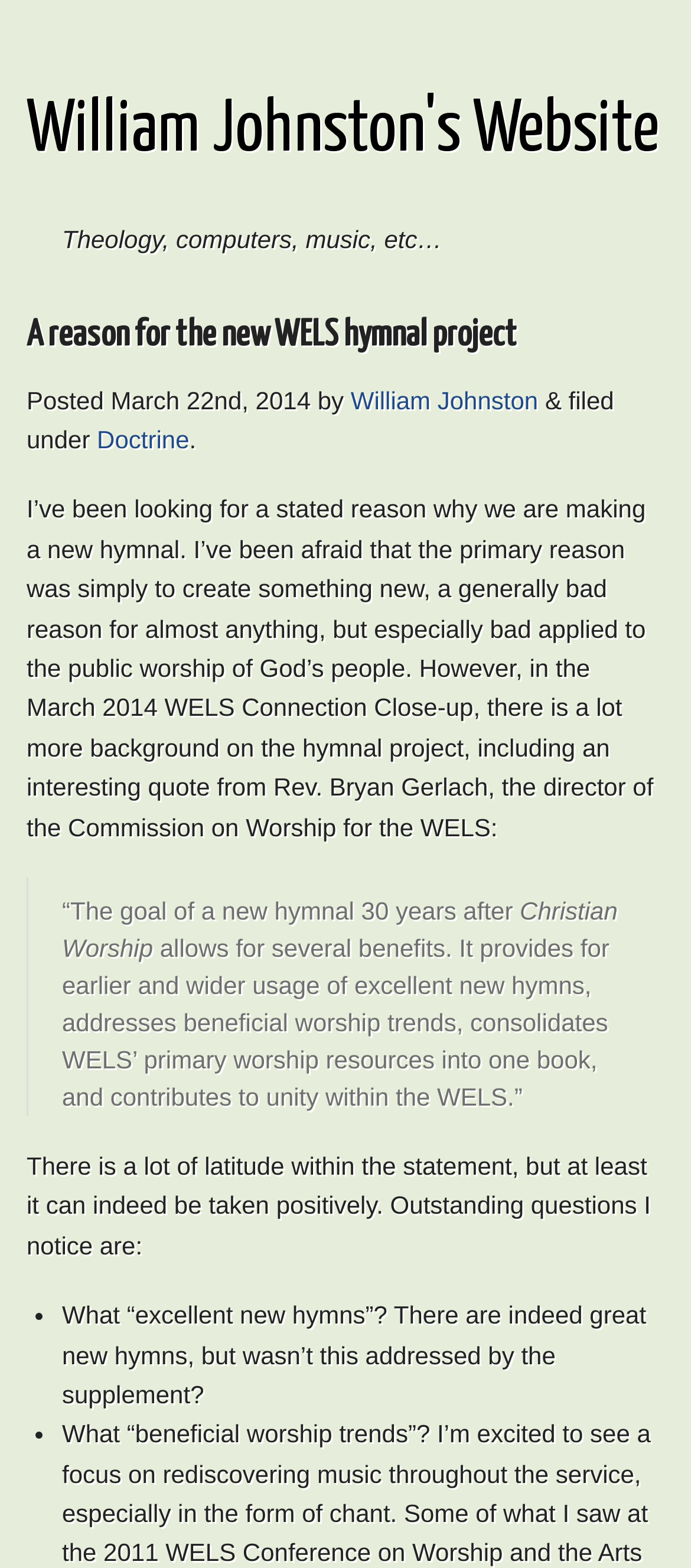Using the details in the image, give a detailed response to the question below:
What is the category of this post?

The category of this post is Doctrine, as indicated by the link 'Doctrine' in the sentence 'filed under Doctrine'.